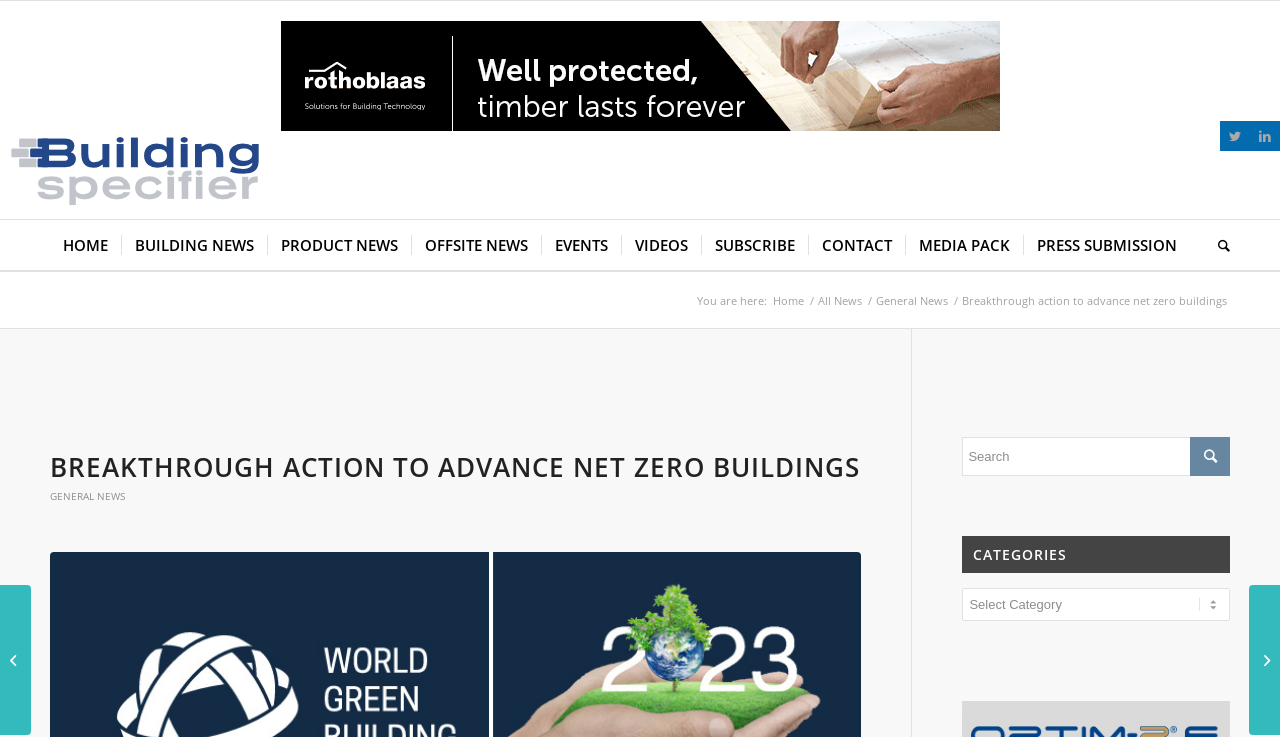Please answer the following question as detailed as possible based on the image: 
What is the search button icon?

The search button icon can be found in the top-right corner of the webpage, next to the search textbox. The icon is represented by the Unicode character ''.